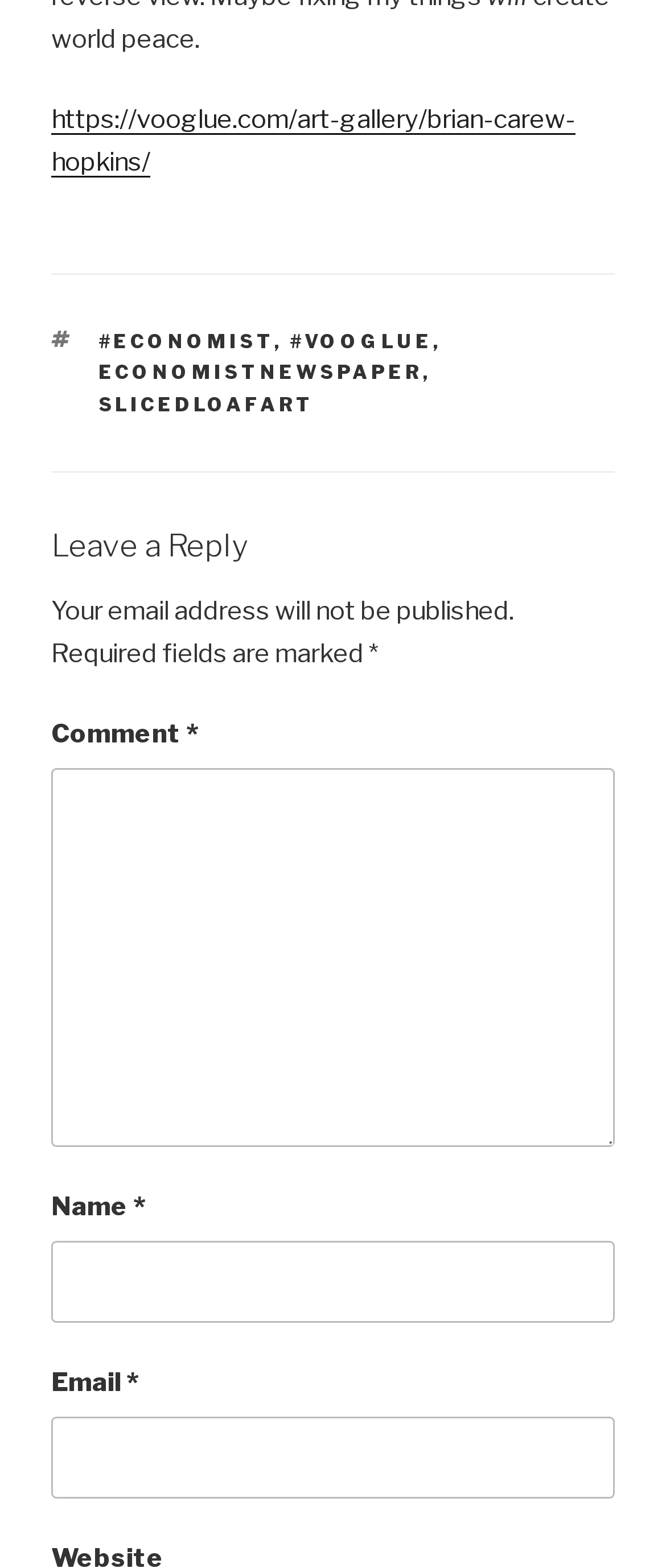What is the email address policy? Using the information from the screenshot, answer with a single word or phrase.

Will not be published